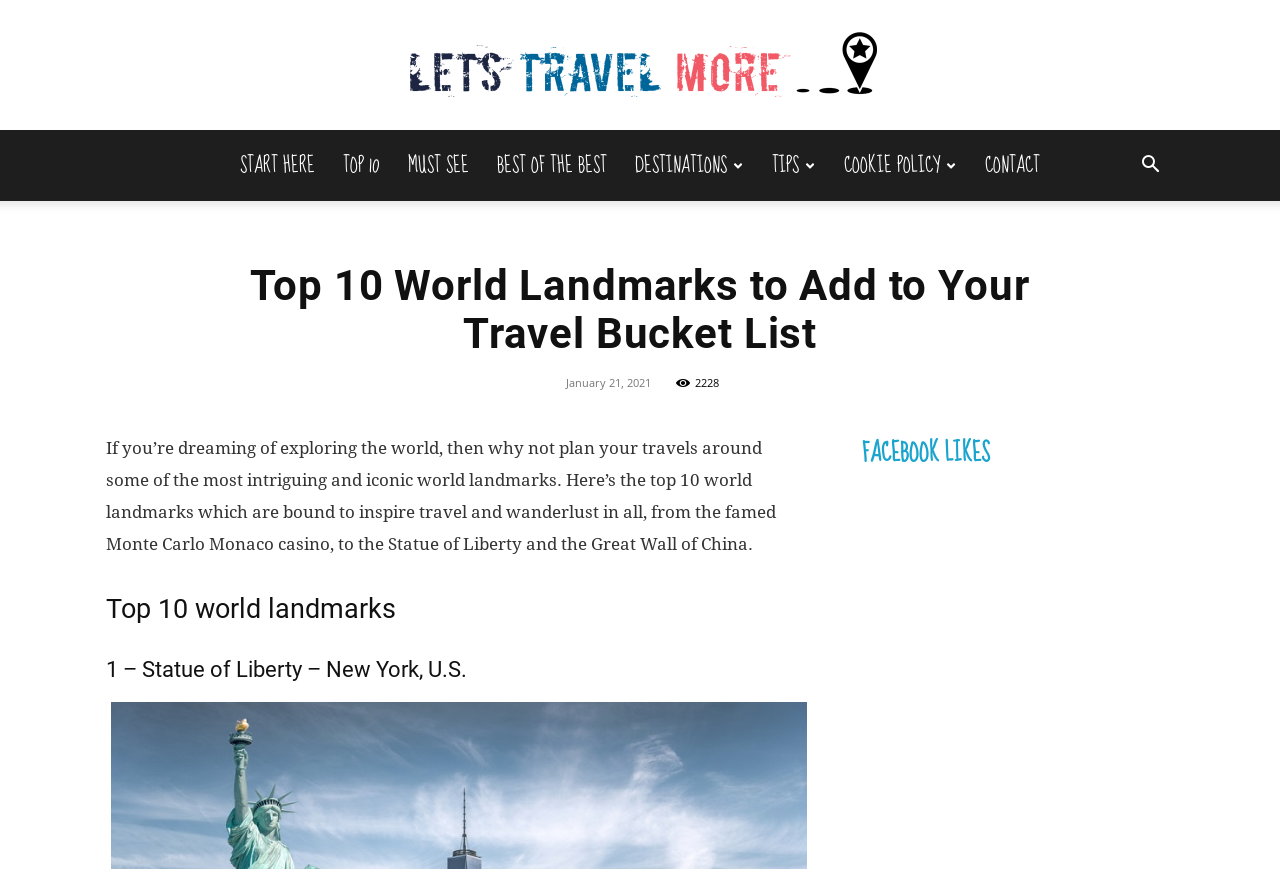Pinpoint the bounding box coordinates of the element to be clicked to execute the instruction: "Click on 'Hugo'".

None